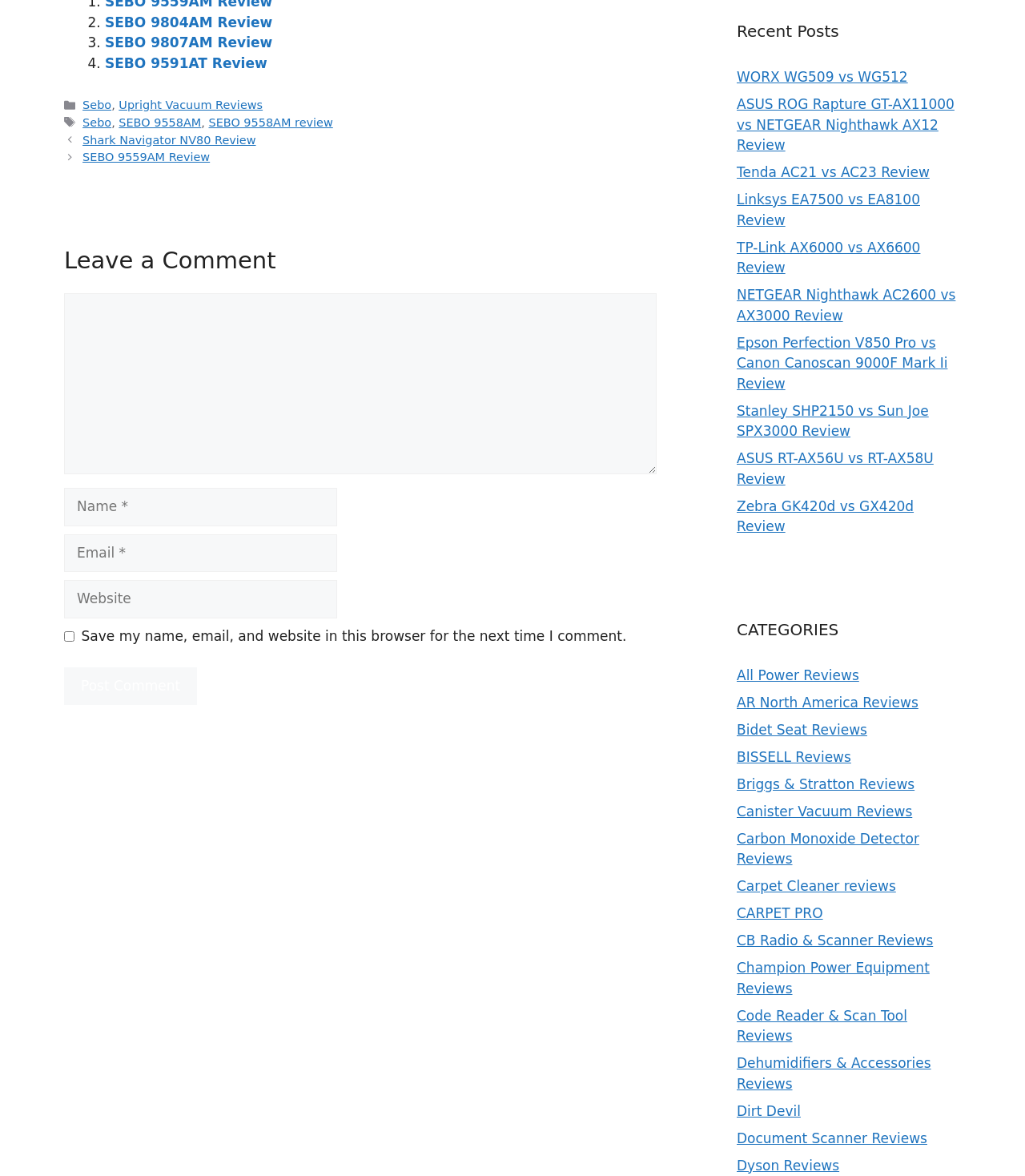Find the UI element described as: "SEBO 9804AM Review" and predict its bounding box coordinates. Ensure the coordinates are four float numbers between 0 and 1, [left, top, right, bottom].

[0.102, 0.012, 0.266, 0.026]